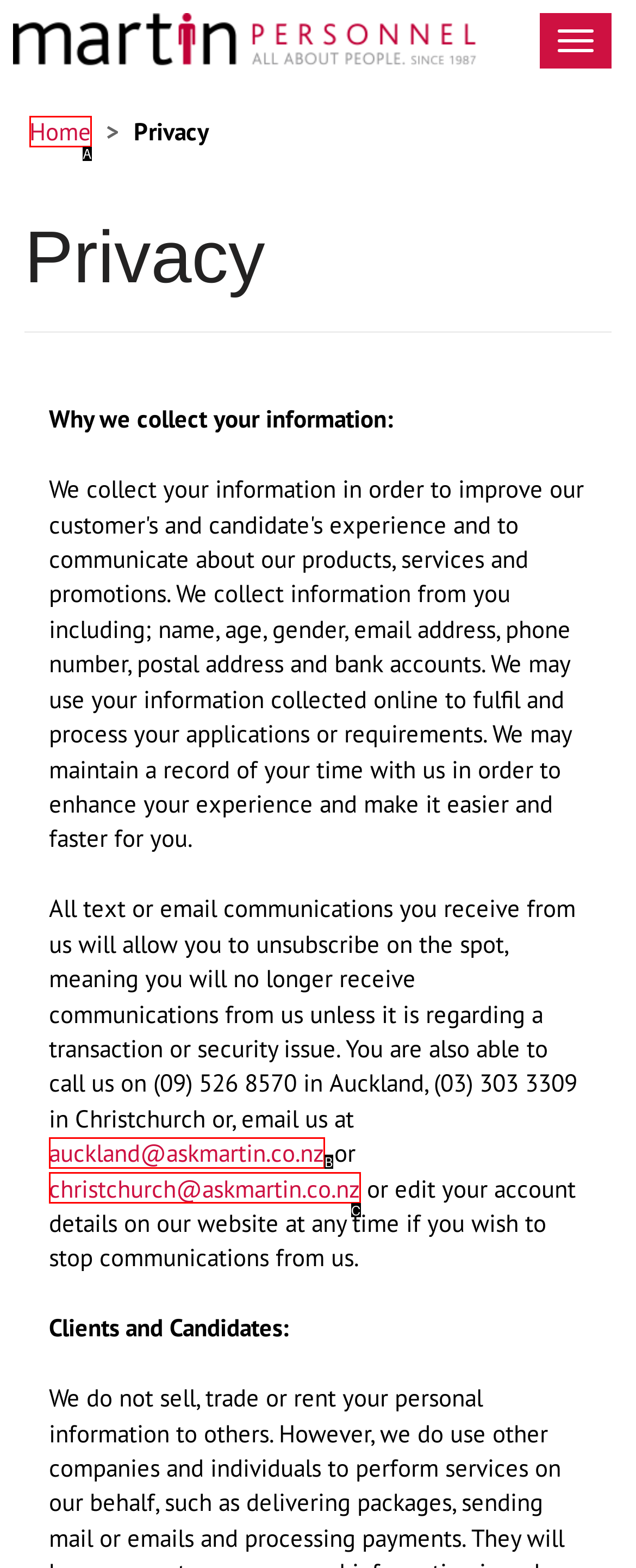Based on the description: auckland@askmartin.co.nz, select the HTML element that fits best. Provide the letter of the matching option.

B